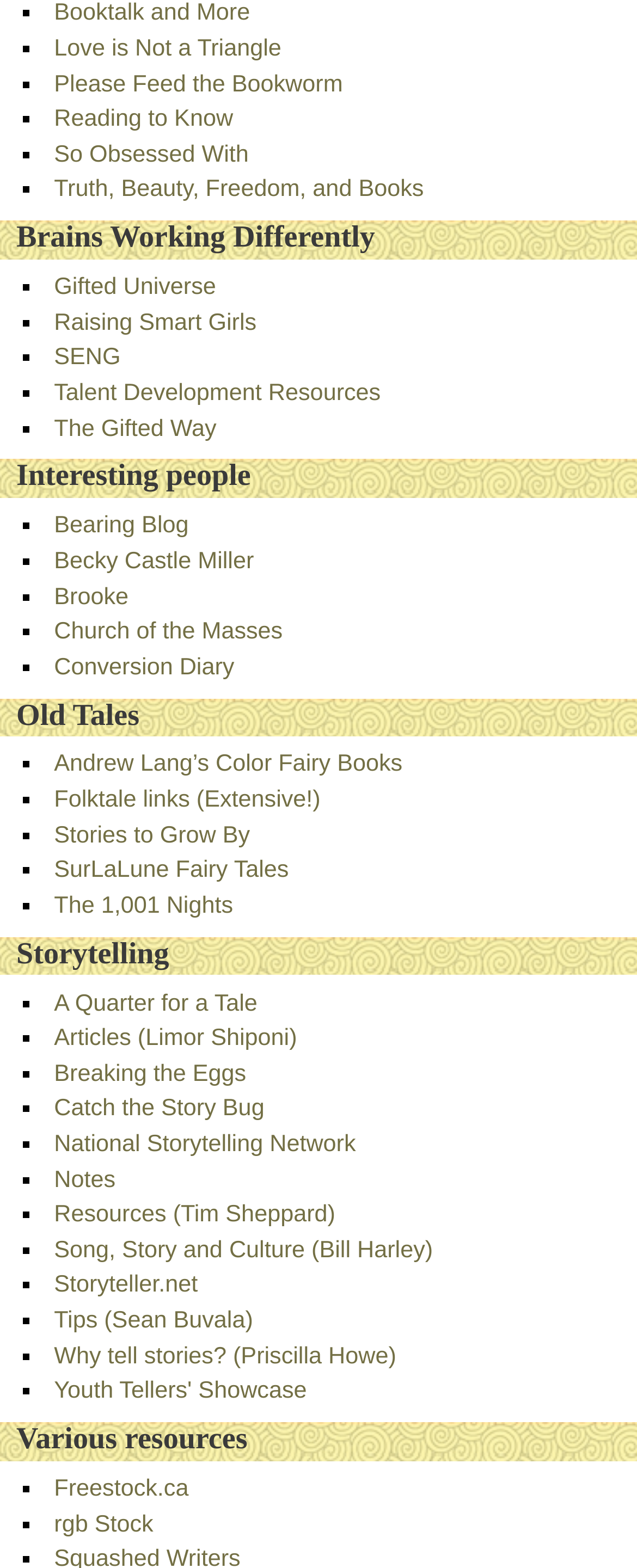Using the information shown in the image, answer the question with as much detail as possible: What is the purpose of the links under 'Storytelling'?

The links under the heading 'Storytelling' appear to be resources for storytellers, including articles, networks, and showcases, which suggests that this category is intended to provide tools and support for people who tell stories.